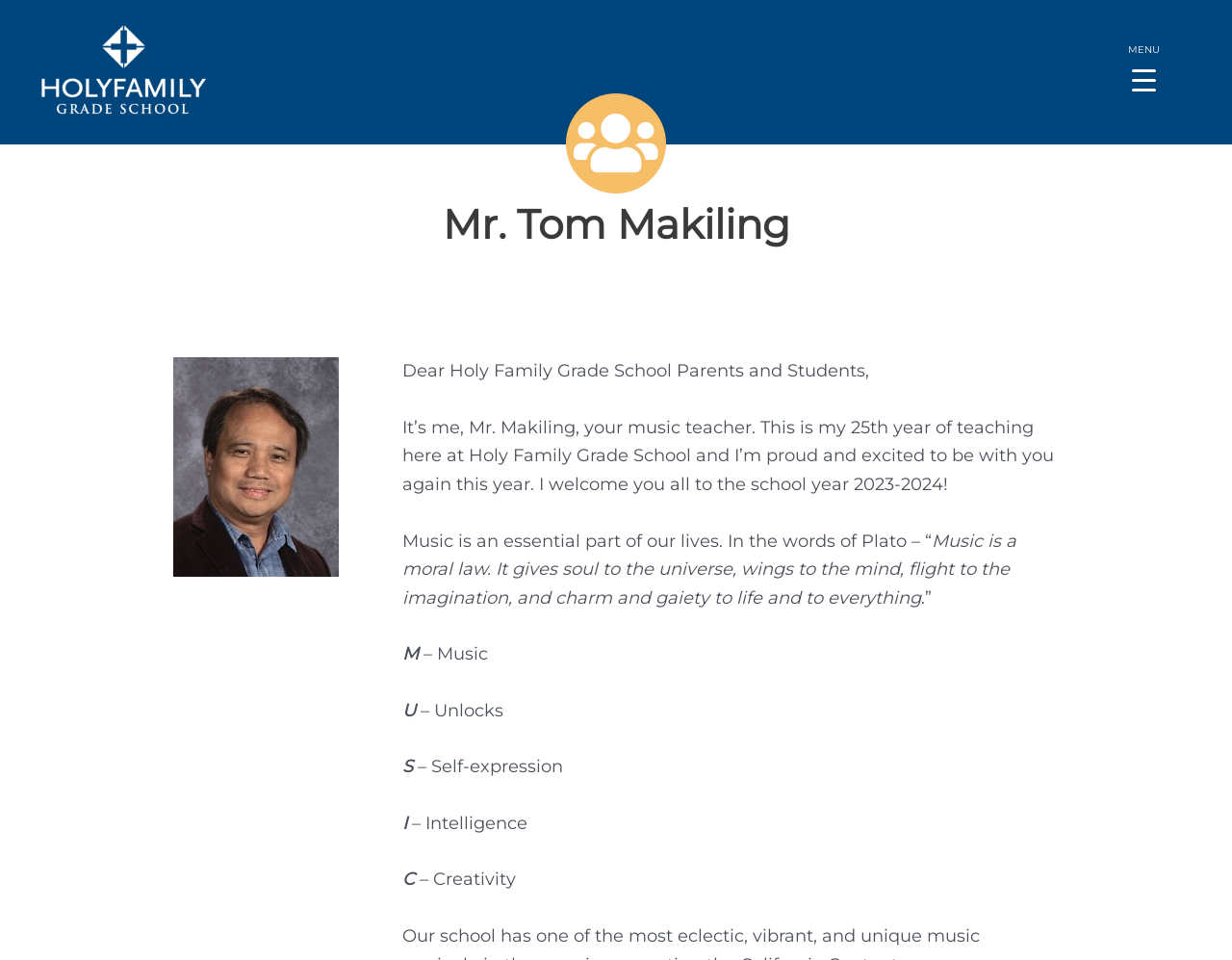Consider the image and give a detailed and elaborate answer to the question: 
What is the menu trigger button text?

The menu trigger button text is 'MENU' which is a child element of the button element with the text 'Menu Trigger'.